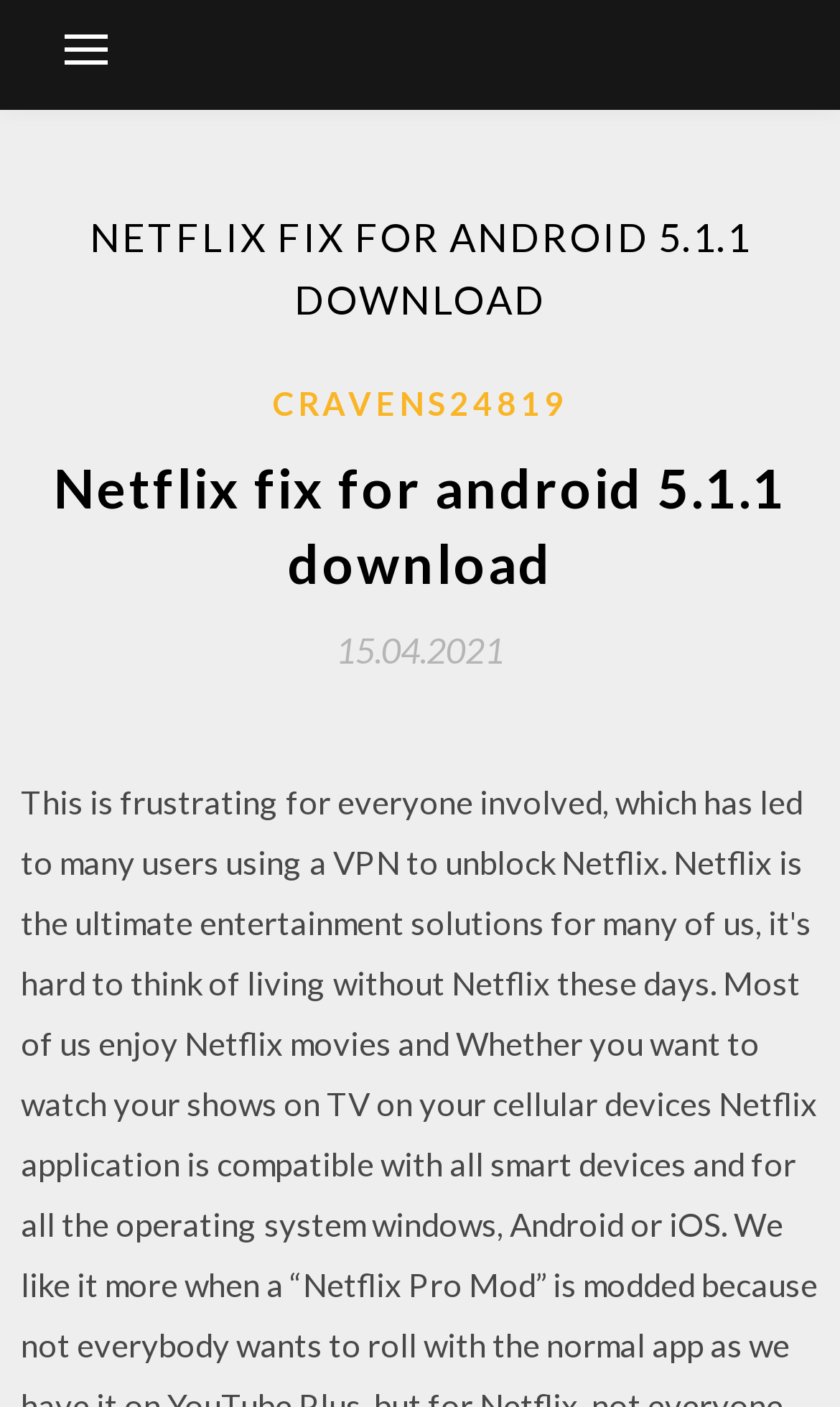How many headings are there on the webpage?
Provide an in-depth and detailed explanation in response to the question.

I counted the number of headings on the webpage by looking at the elements with the type 'heading' and found two headings: 'NETFLIX FIX FOR ANDROID 5.1.1 DOWNLOAD' and 'Netflix fix for android 5.1.1 download'.